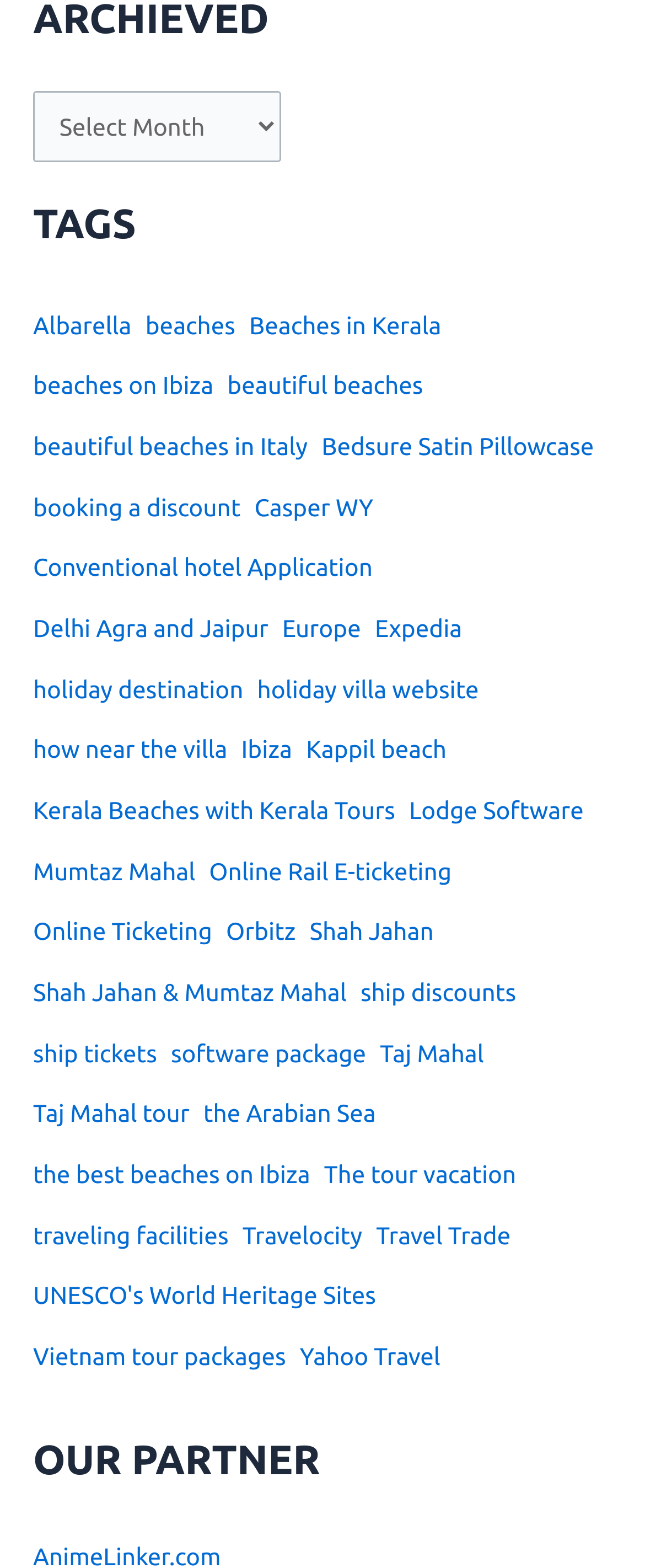Can you look at the image and give a comprehensive answer to the question:
How many items are related to 'beaches'?

By examining the links on the webpage, I found six links related to 'beaches': 'beaches (3 items)', 'Beaches in Kerala (1 item)', 'beaches on Ibiza (1 item)', 'beautiful beaches (2 items)', 'beautiful beaches in Italy (1 item)', and 'the best beaches on Ibiza (1 item)'.